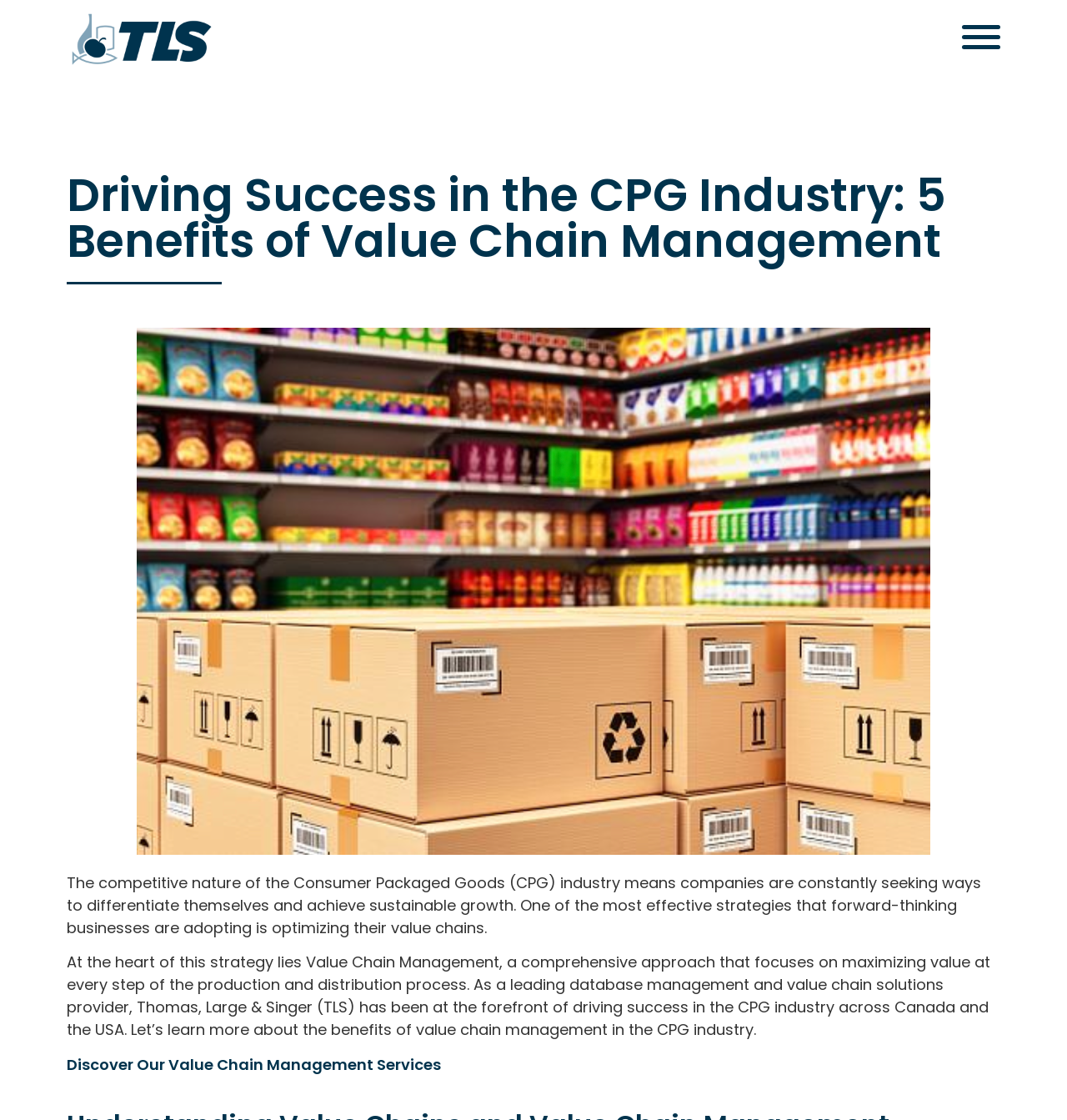What is the industry mentioned in the webpage?
Give a one-word or short phrase answer based on the image.

CPG